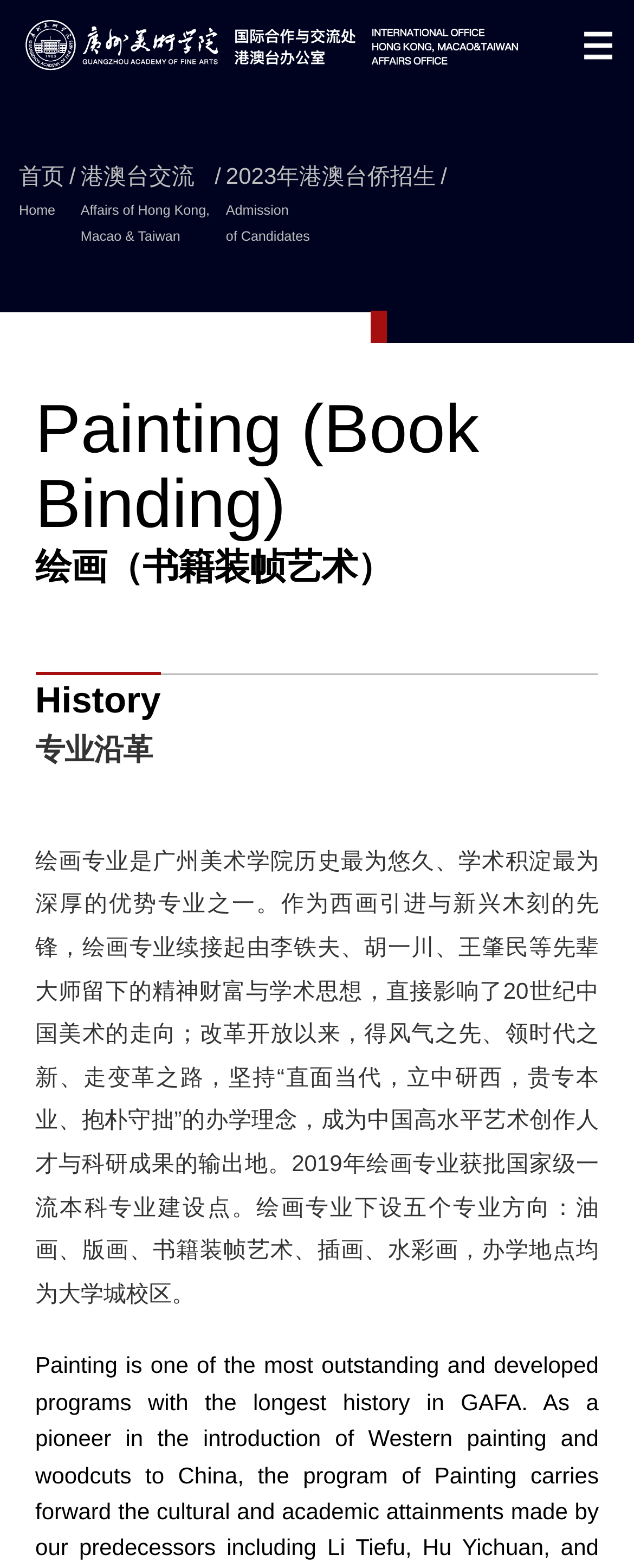Locate and provide the bounding box coordinates for the HTML element that matches this description: "首页 Home".

[0.03, 0.099, 0.102, 0.15]